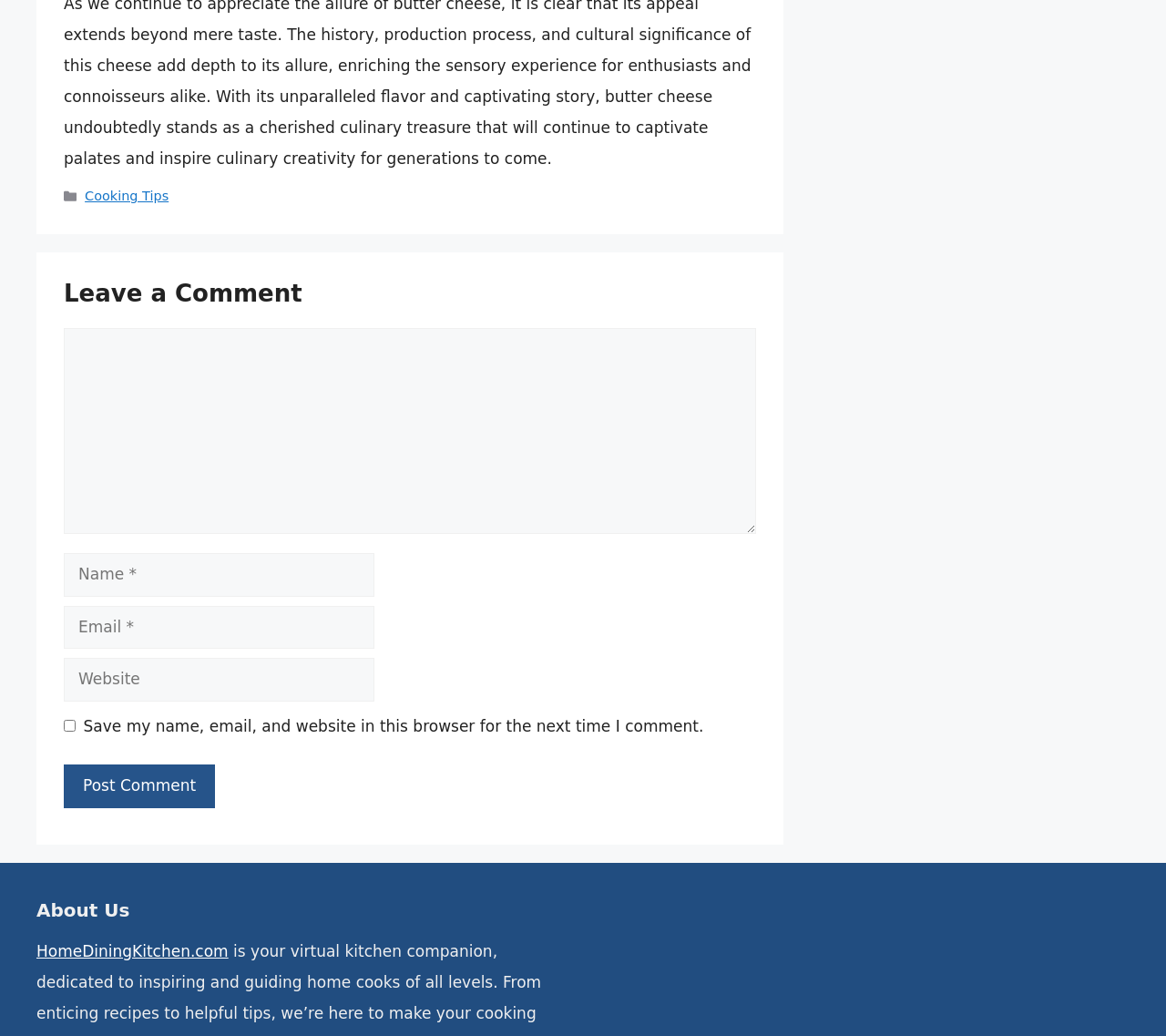Answer the question in one word or a short phrase:
What is the purpose of the textbox labeled 'Comment'?

Leave a comment